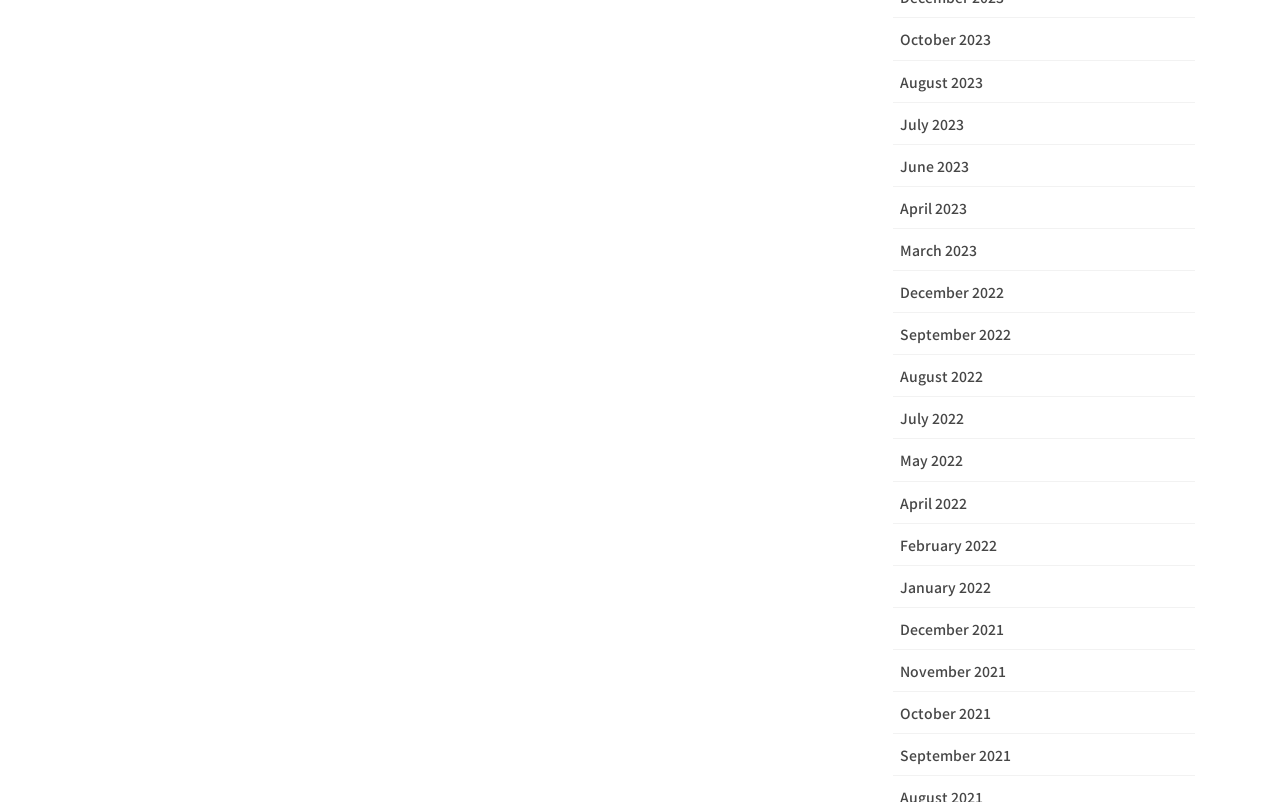Can you look at the image and give a comprehensive answer to the question:
What is the earliest month listed?

By examining the list of links, I can see that the earliest month listed is October 2021, which is the last link in the list.